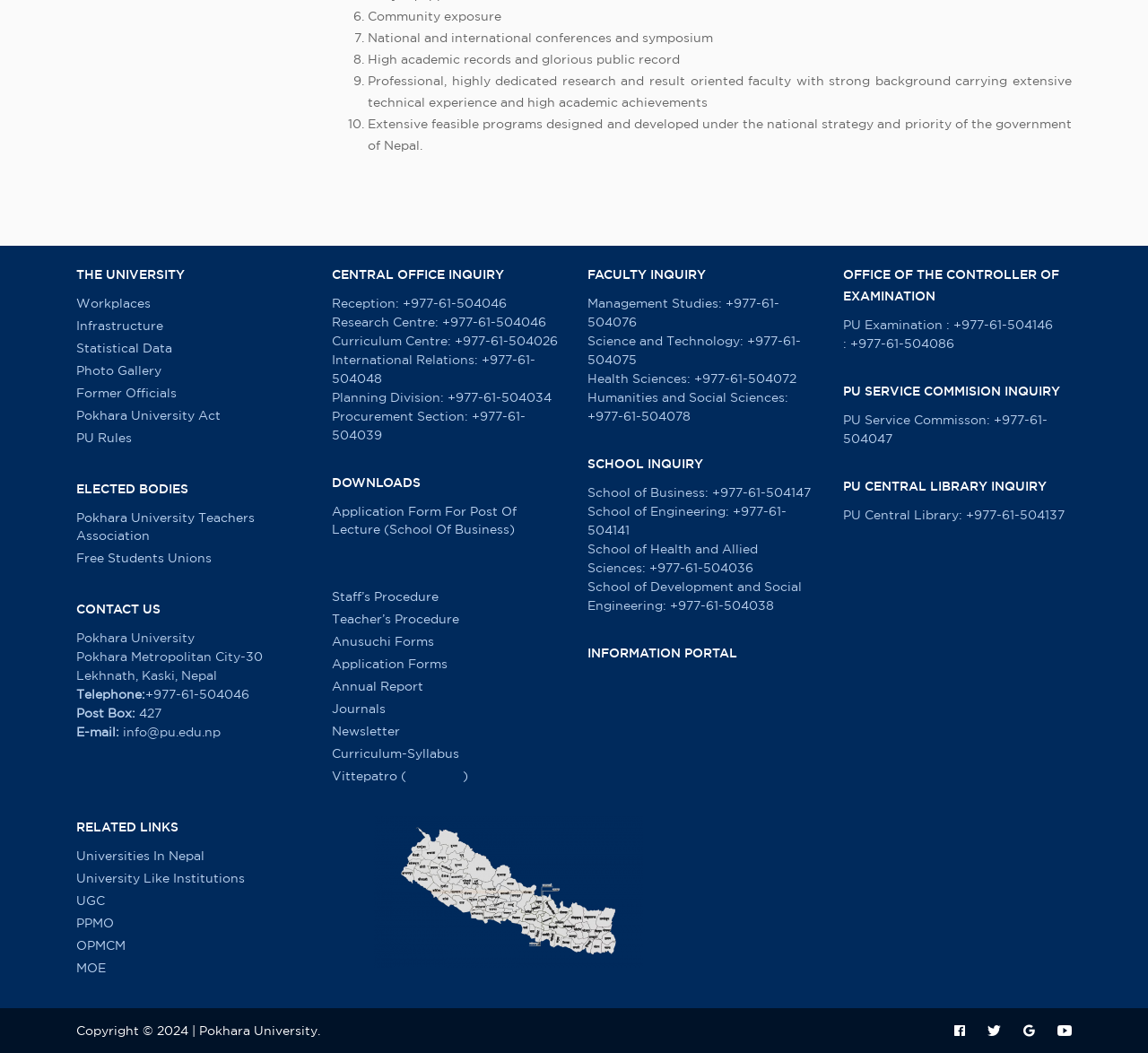How many links are there in the 'RELATED LINKS' section?
Answer the question based on the image using a single word or a brief phrase.

7